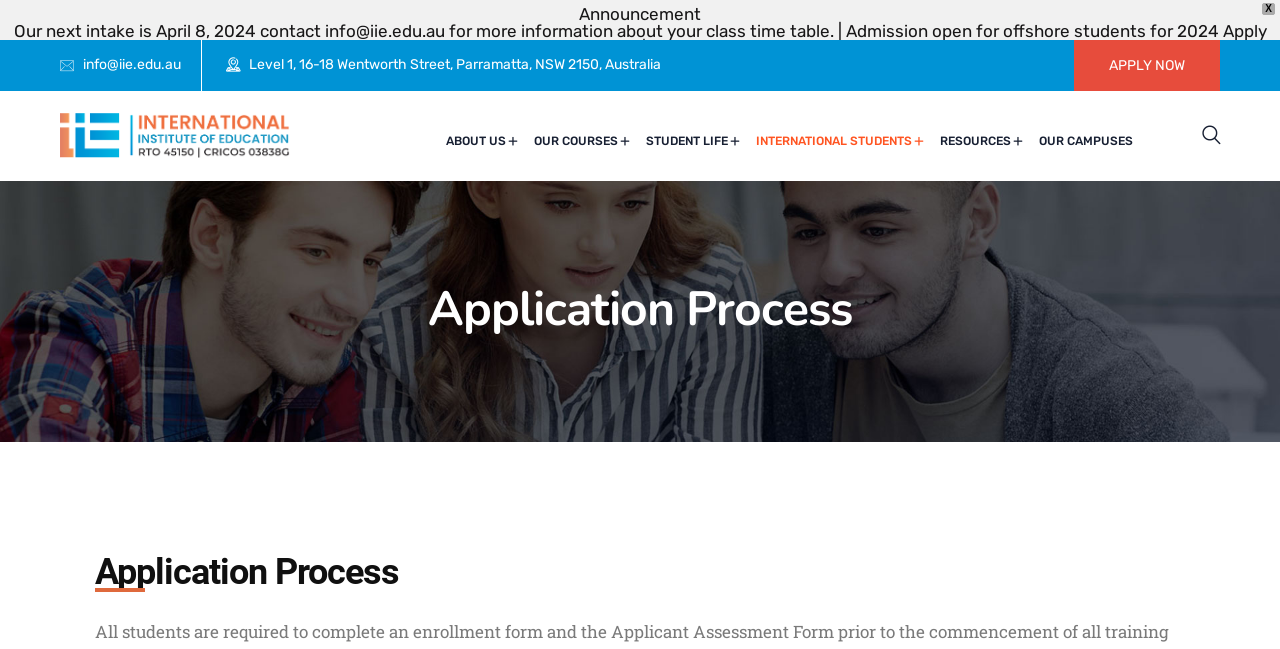Please look at the image and answer the question with a detailed explanation: What are the different sections of the website?

The different sections of the website can be found in the navigation menu, which lists the various categories that users can explore.